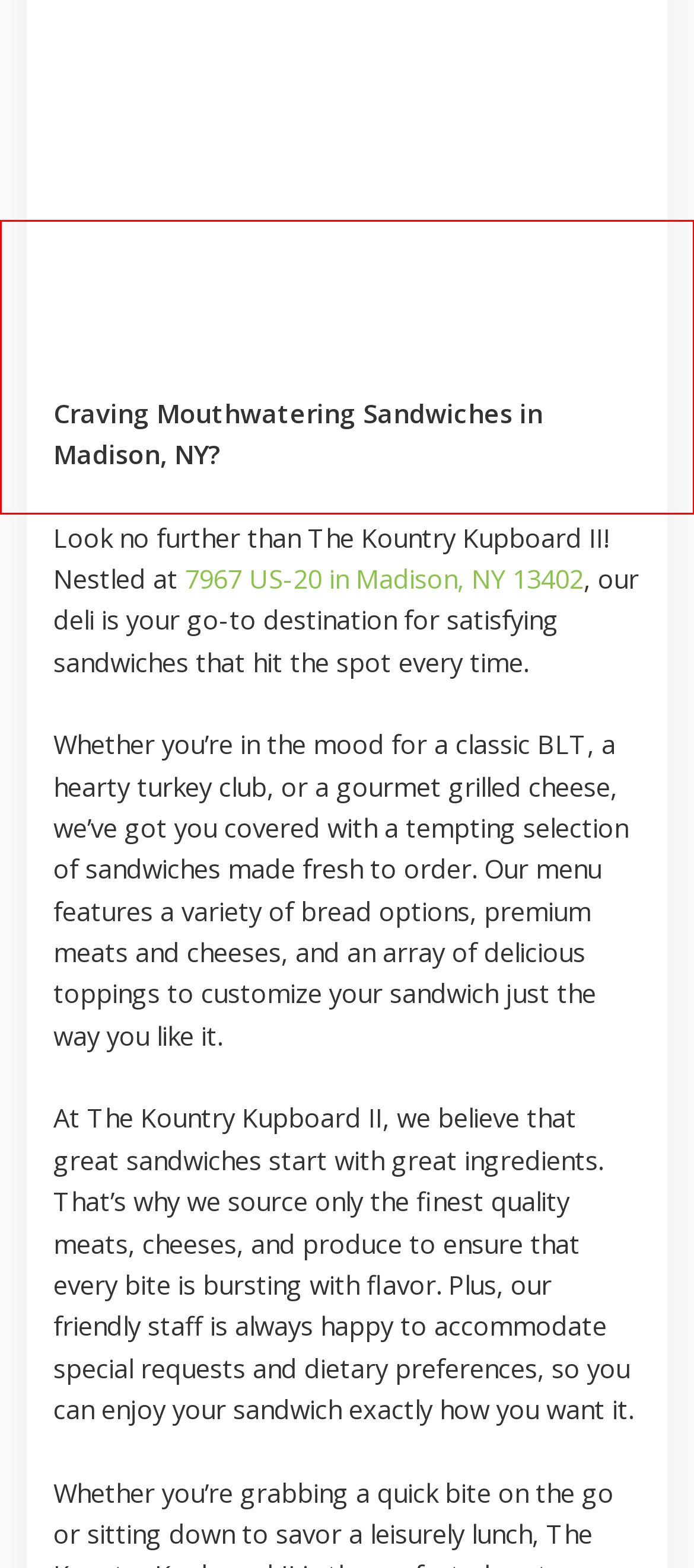The screenshot you have been given contains a UI element surrounded by a red rectangle. Use OCR to read and extract the text inside this red rectangle.

Whether you’re in the mood for a classic BLT, a hearty turkey club, or a gourmet grilled cheese, we’ve got you covered with a tempting selection of sandwiches made fresh to order. Our menu features a variety of bread options, premium meats and cheeses, and an array of delicious toppings to customize your sandwich just the way you like it.